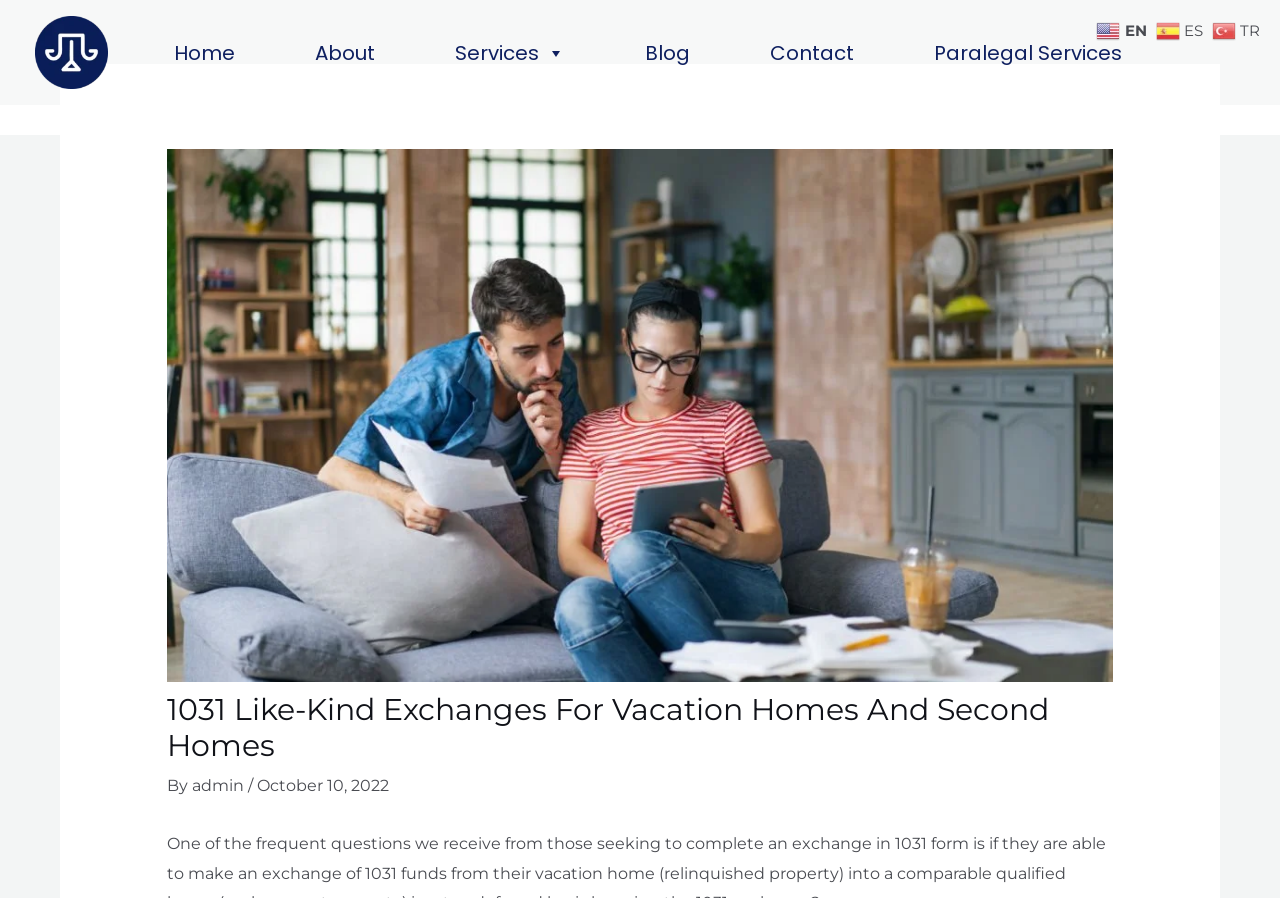Locate the bounding box coordinates of the clickable region to complete the following instruction: "switch to English language."

[0.856, 0.022, 0.9, 0.043]